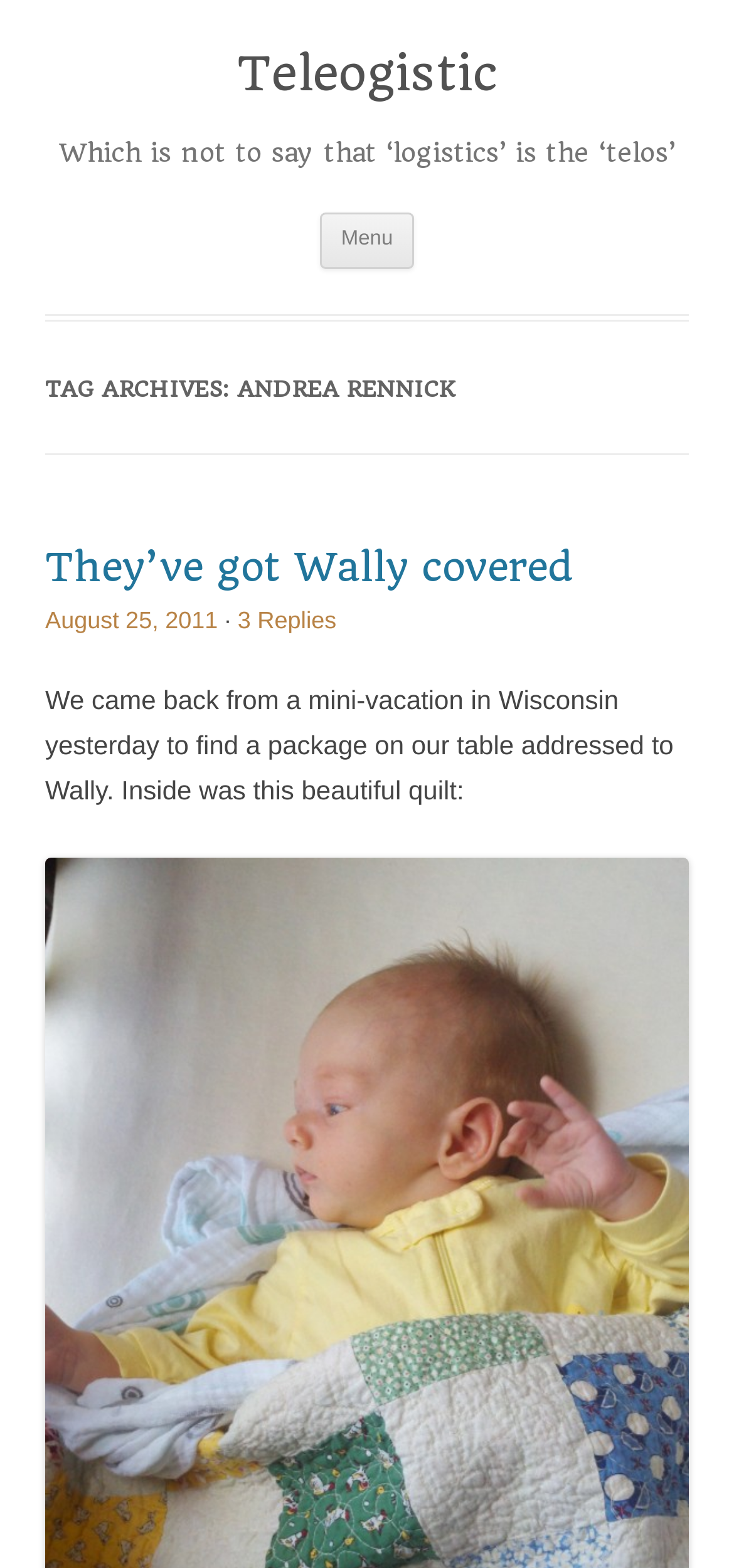Using the webpage screenshot and the element description August 25, 2011, determine the bounding box coordinates. Specify the coordinates in the format (top-left x, top-left y, bottom-right x, bottom-right y) with values ranging from 0 to 1.

[0.062, 0.387, 0.297, 0.404]